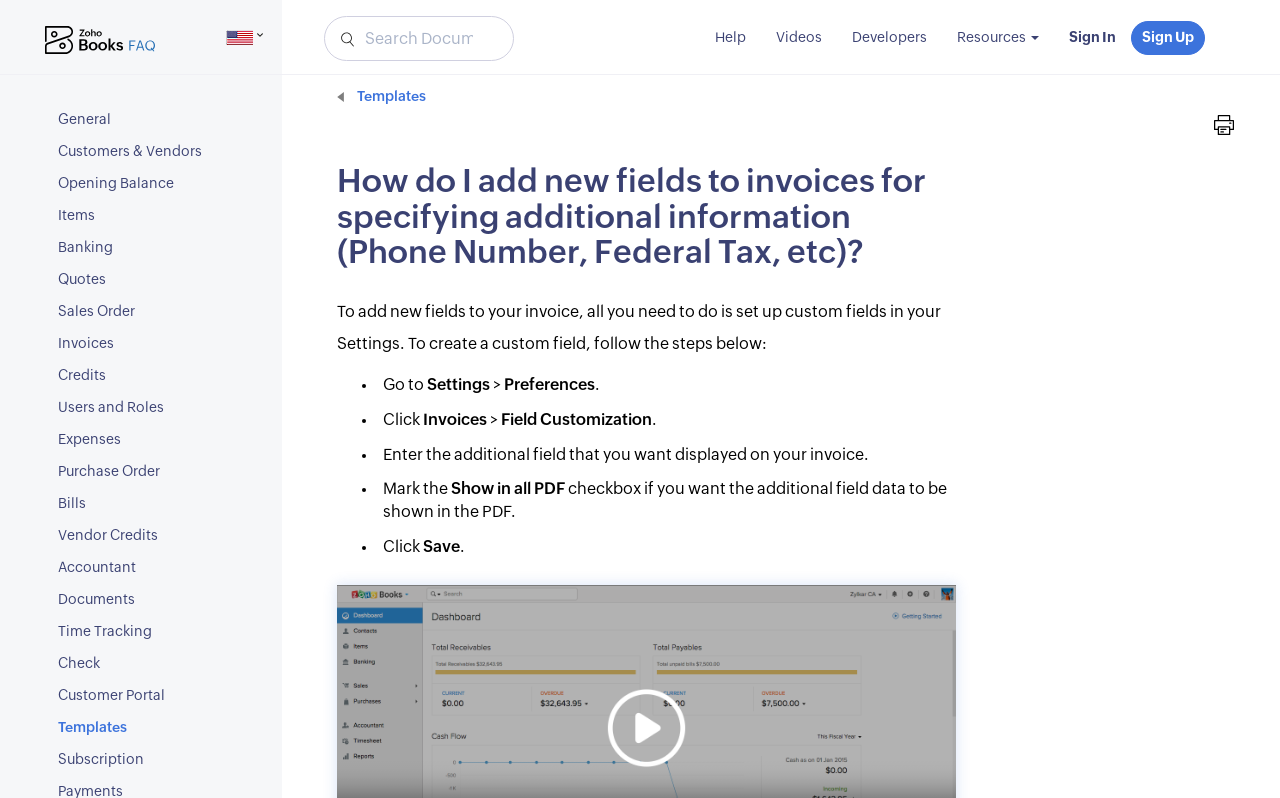What is the result of clicking the 'Save' button?
Please use the image to deliver a detailed and complete answer.

After entering the additional field and marking the 'Show in all PDF' checkbox, users need to click the 'Save' button to save the custom field. This will add the new field to their invoices.